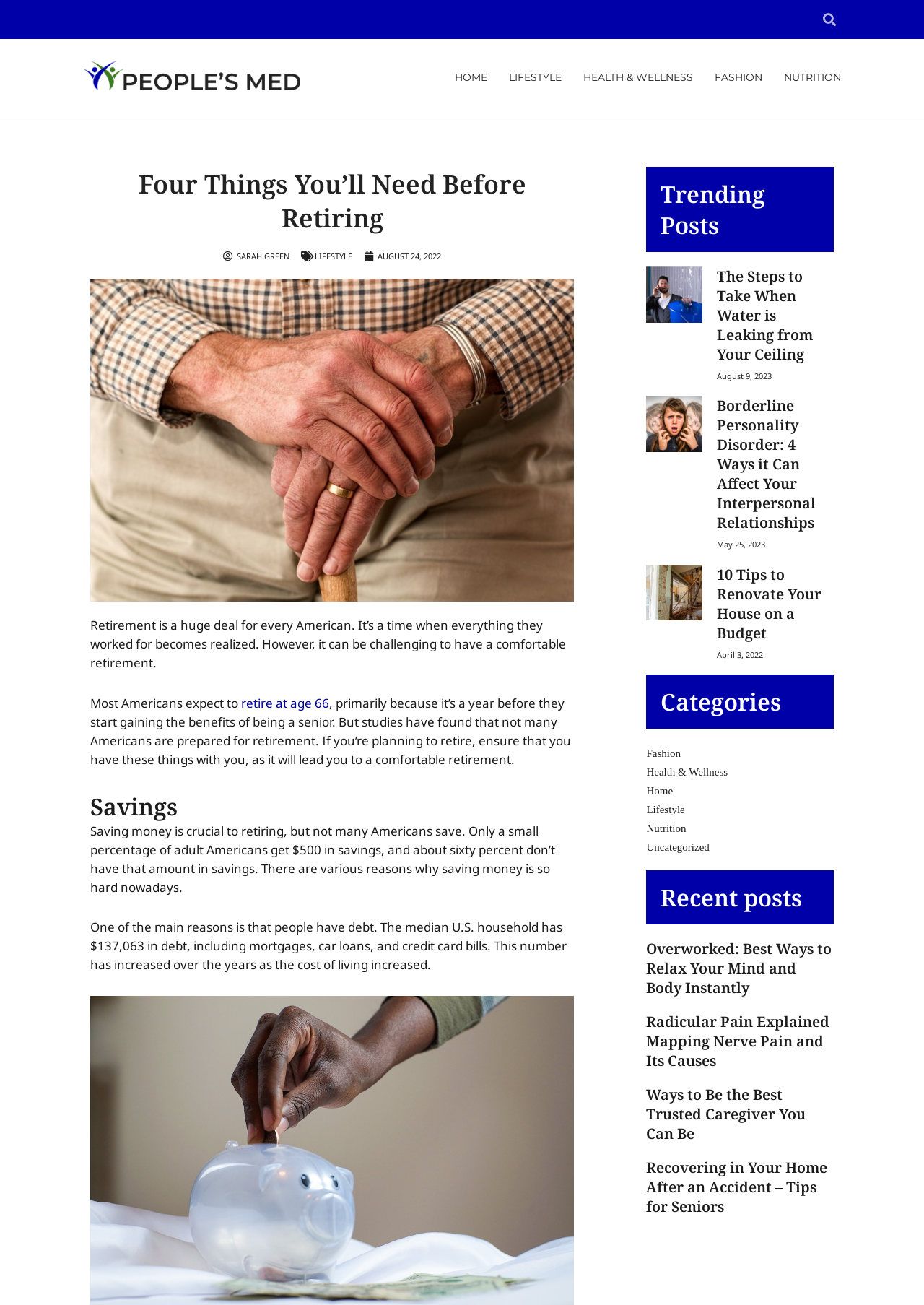Could you specify the bounding box coordinates for the clickable section to complete the following instruction: "Go to HOME page"?

[0.492, 0.046, 0.527, 0.072]